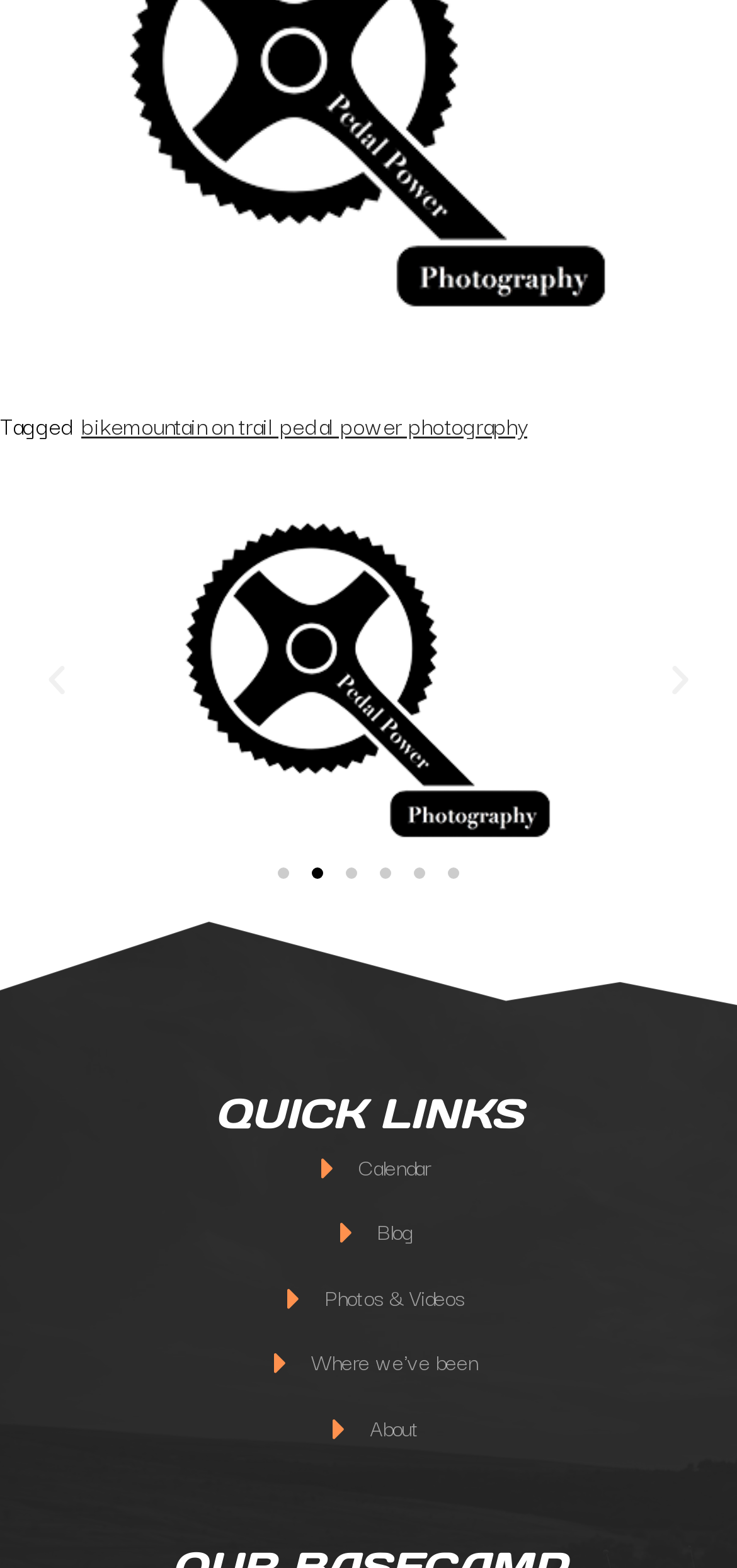Answer the following in one word or a short phrase: 
How many slide options are available?

6